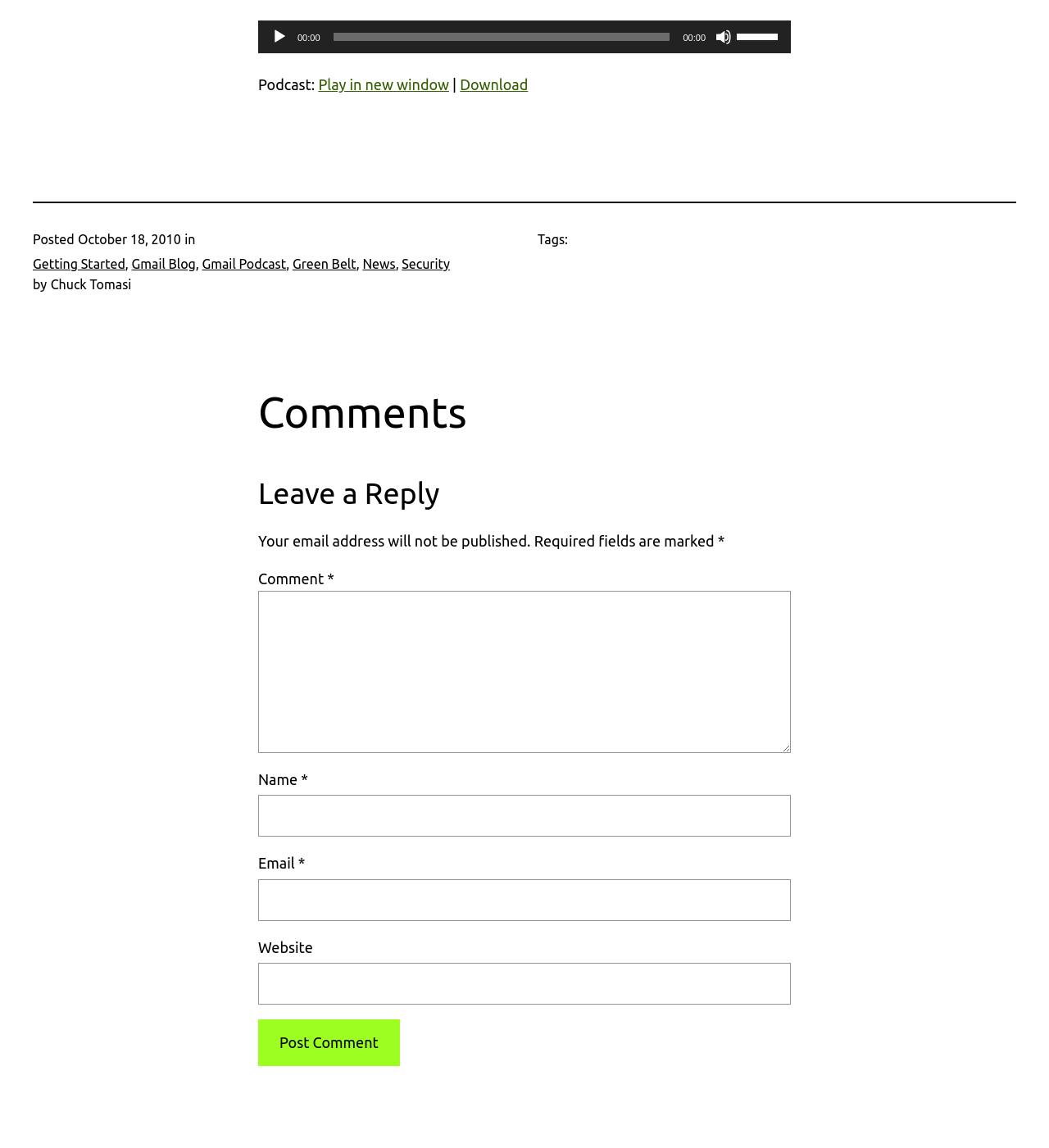Find the bounding box coordinates of the element you need to click on to perform this action: 'Click the 'Register' link'. The coordinates should be represented by four float values between 0 and 1, in the format [left, top, right, bottom].

None